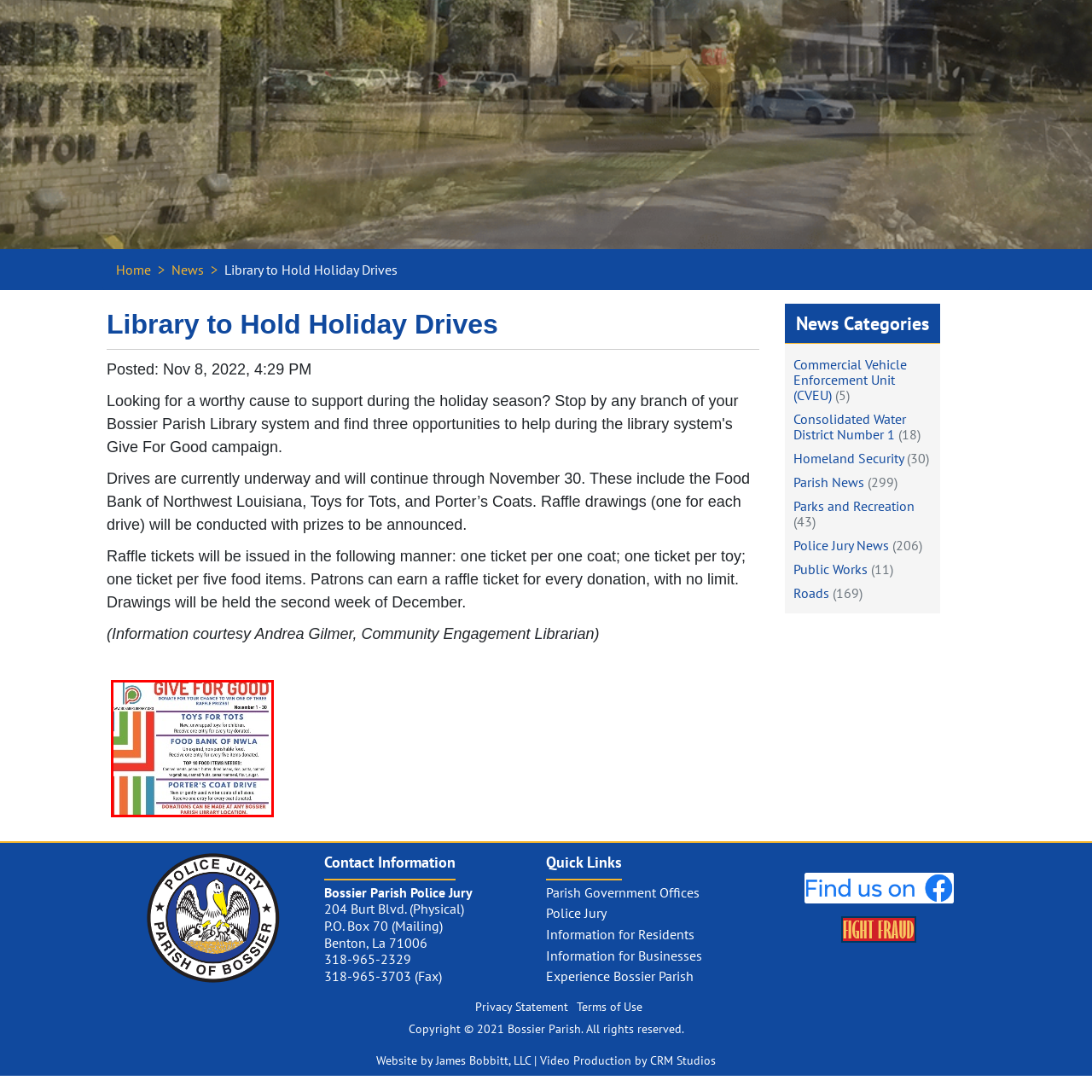How many initiatives are promoted in the flyer?
View the image contained within the red box and provide a one-word or short-phrase answer to the question.

Three